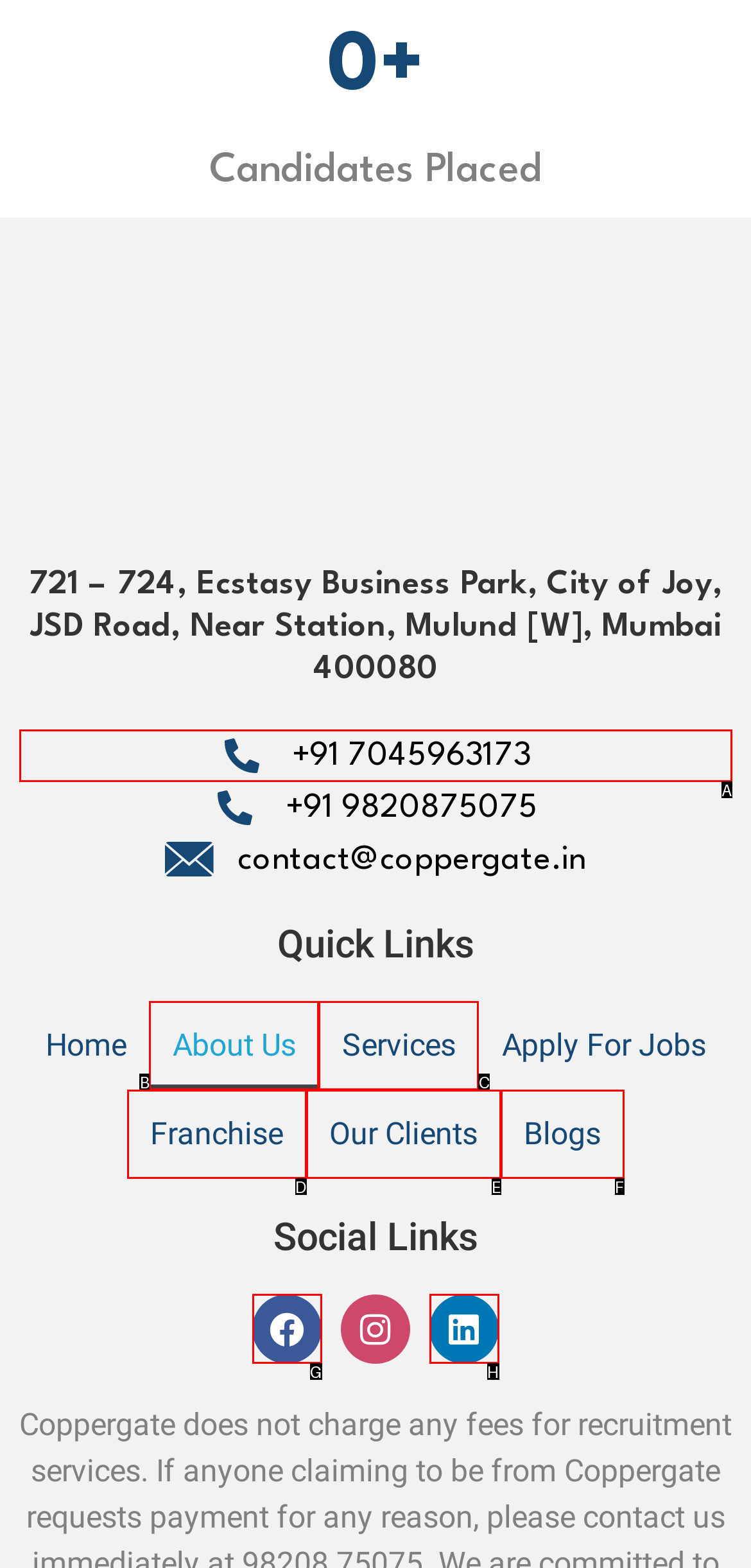From the given options, choose the HTML element that aligns with the description: About Us. Respond with the letter of the selected element.

B